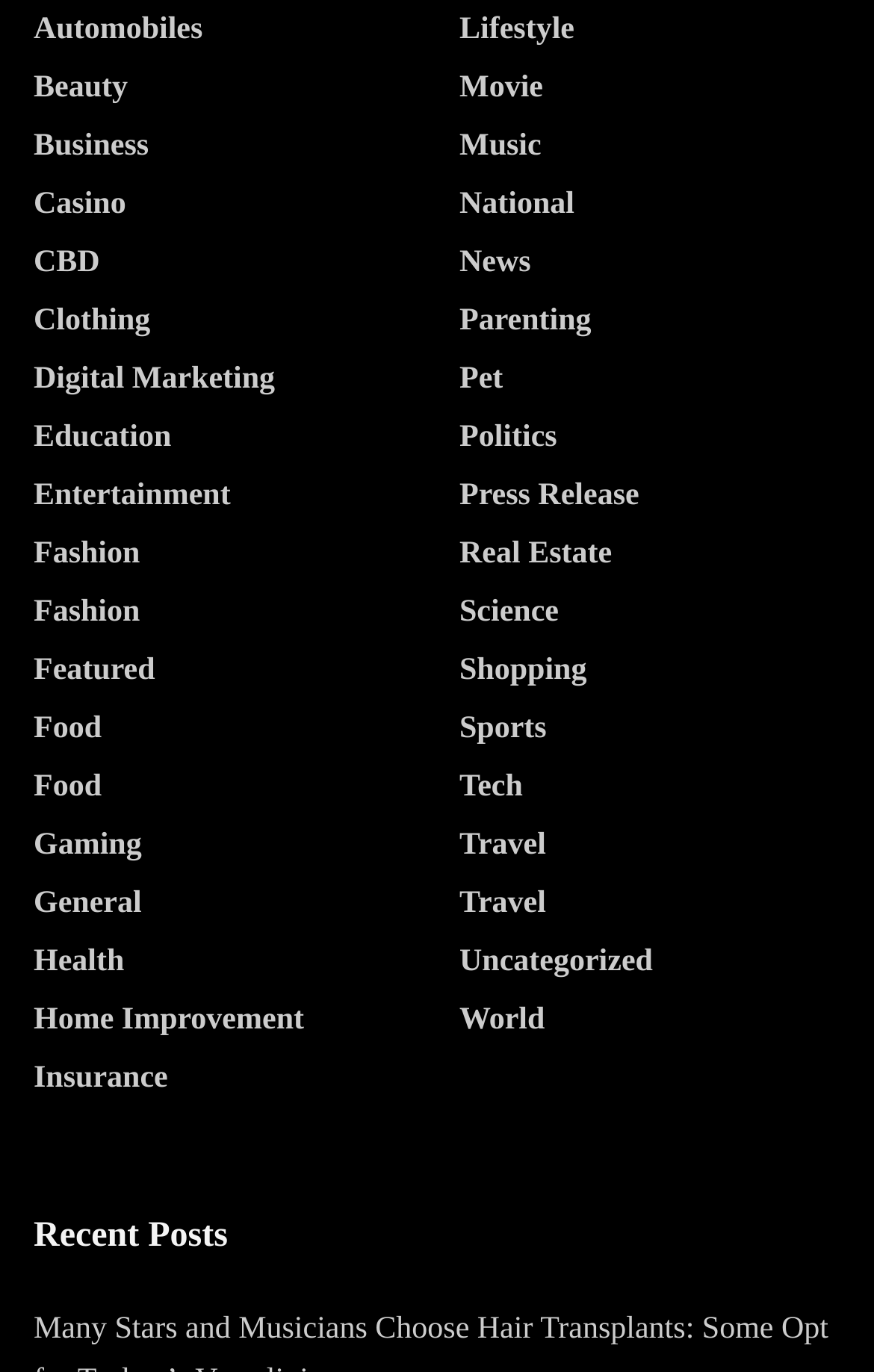What is the title of the section below the categories?
Answer with a single word or phrase by referring to the visual content.

Recent Posts